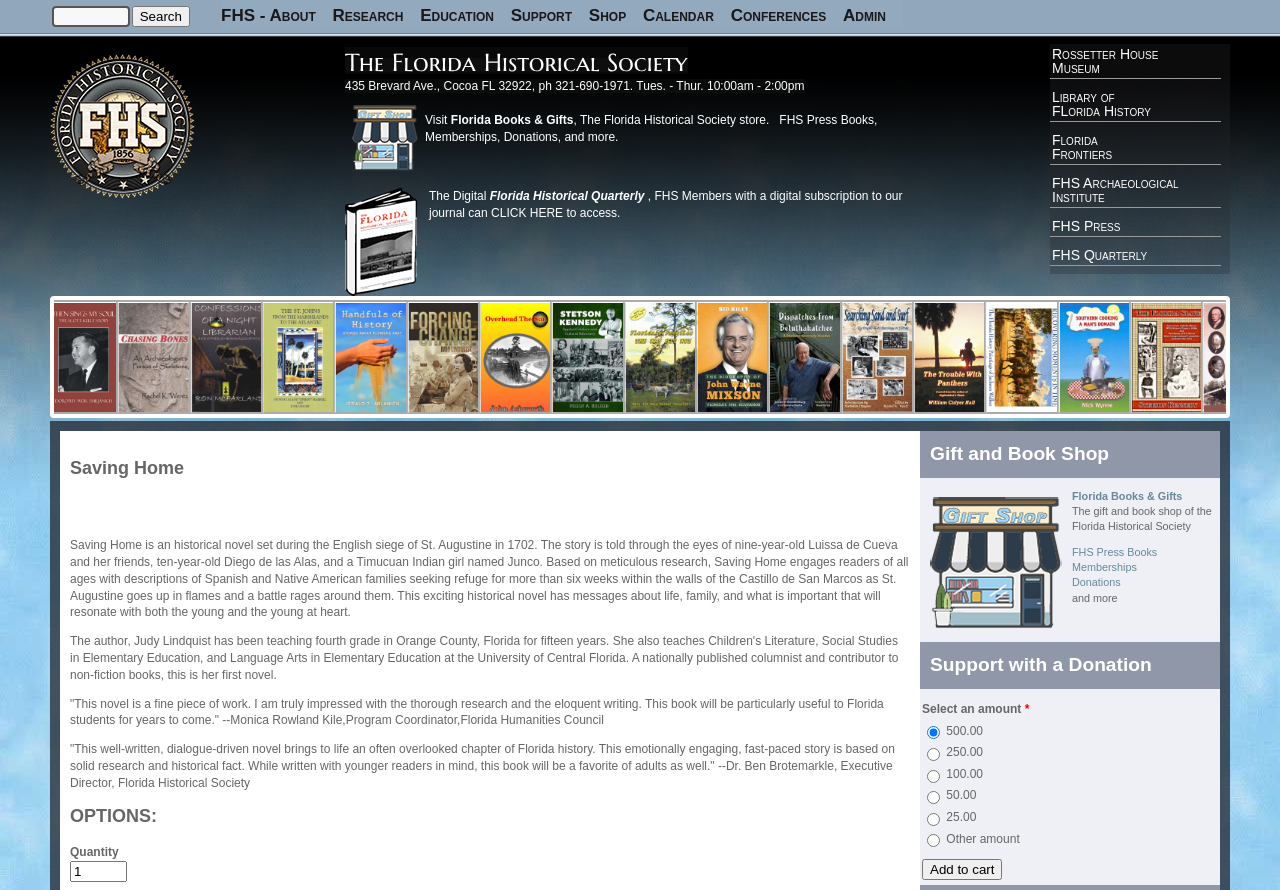Could you highlight the region that needs to be clicked to execute the instruction: "Visit Florida Books & Gifts"?

[0.352, 0.127, 0.448, 0.143]